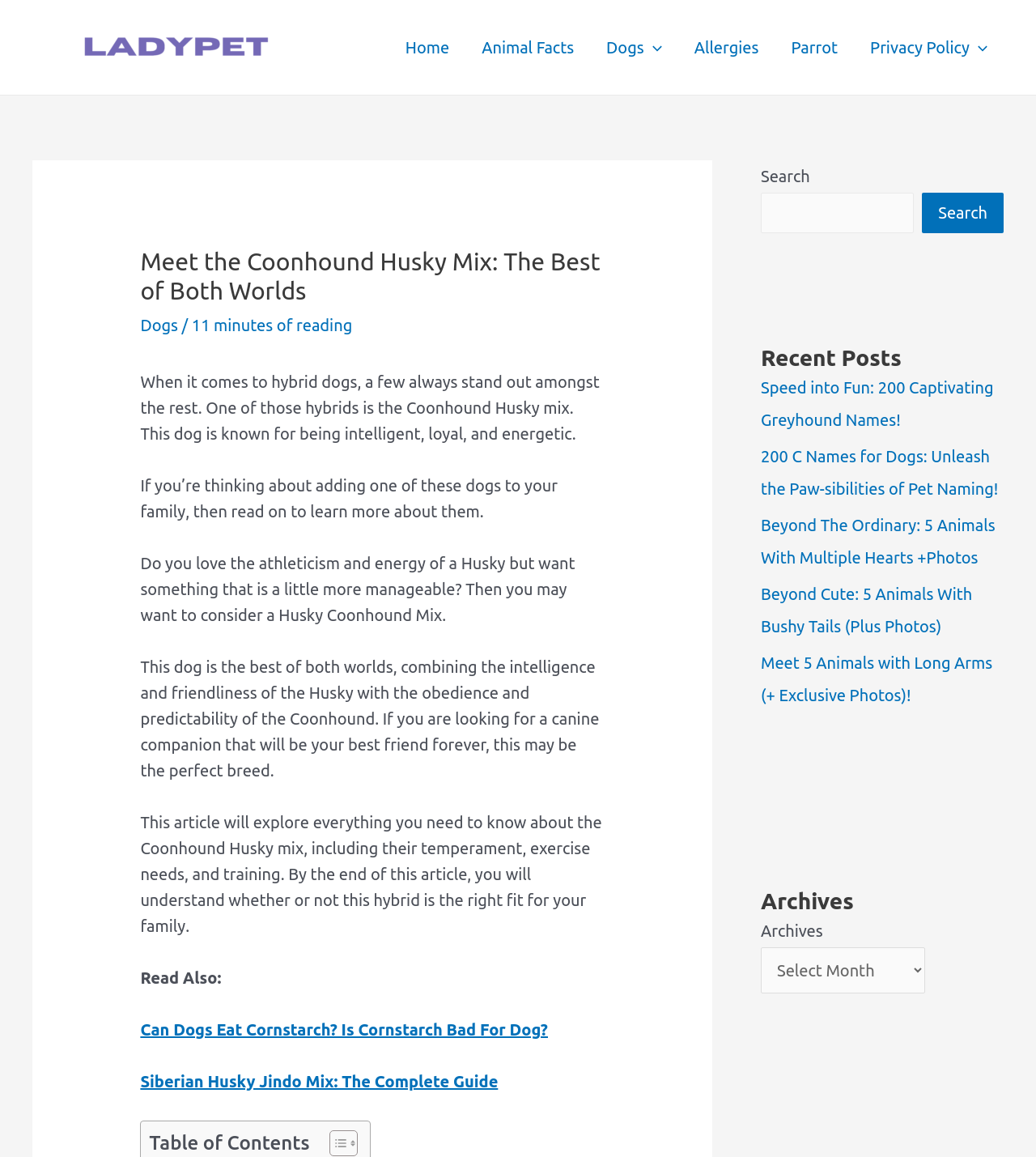Determine the bounding box coordinates of the element that should be clicked to execute the following command: "Read the 'Siberian Husky Jindo Mix: The Complete Guide' article".

[0.135, 0.926, 0.481, 0.942]